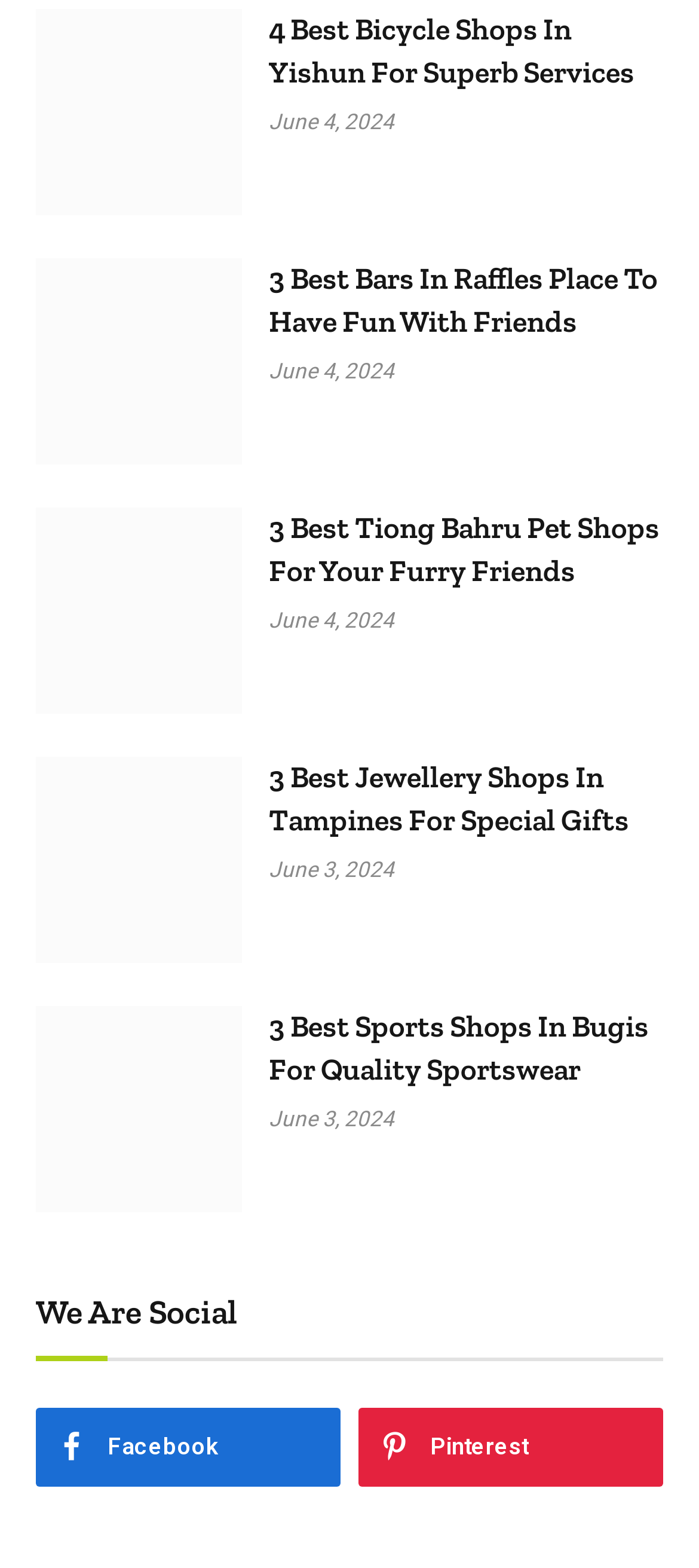What type of shops are listed on this webpage?
Carefully analyze the image and provide a thorough answer to the question.

By analyzing the headings and links on the webpage, I can see that there are lists of shops categorized by type, including bicycle shops, bars, pet shops, jewellery shops, and sports shops.